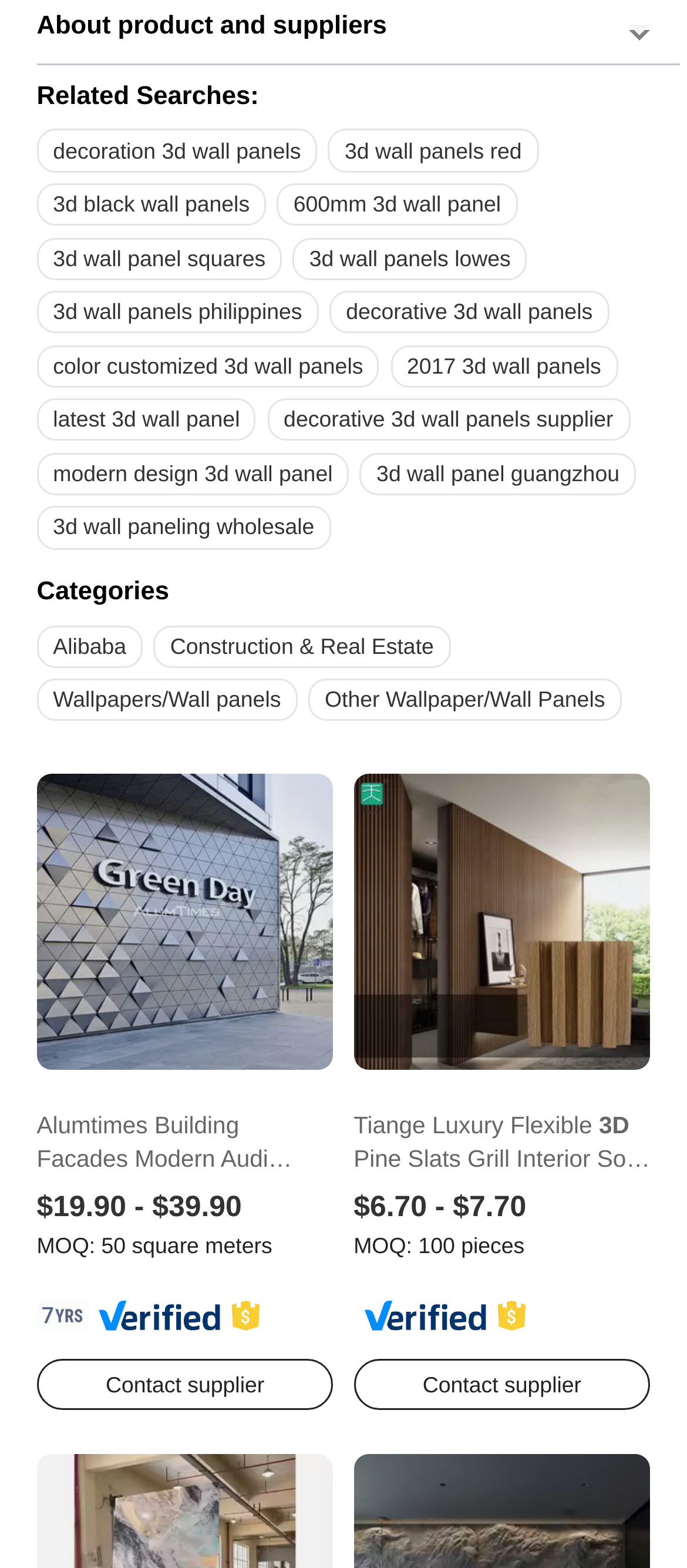Given the description "modern design 3d wall panel", provide the bounding box coordinates of the corresponding UI element.

[0.053, 0.289, 0.508, 0.316]